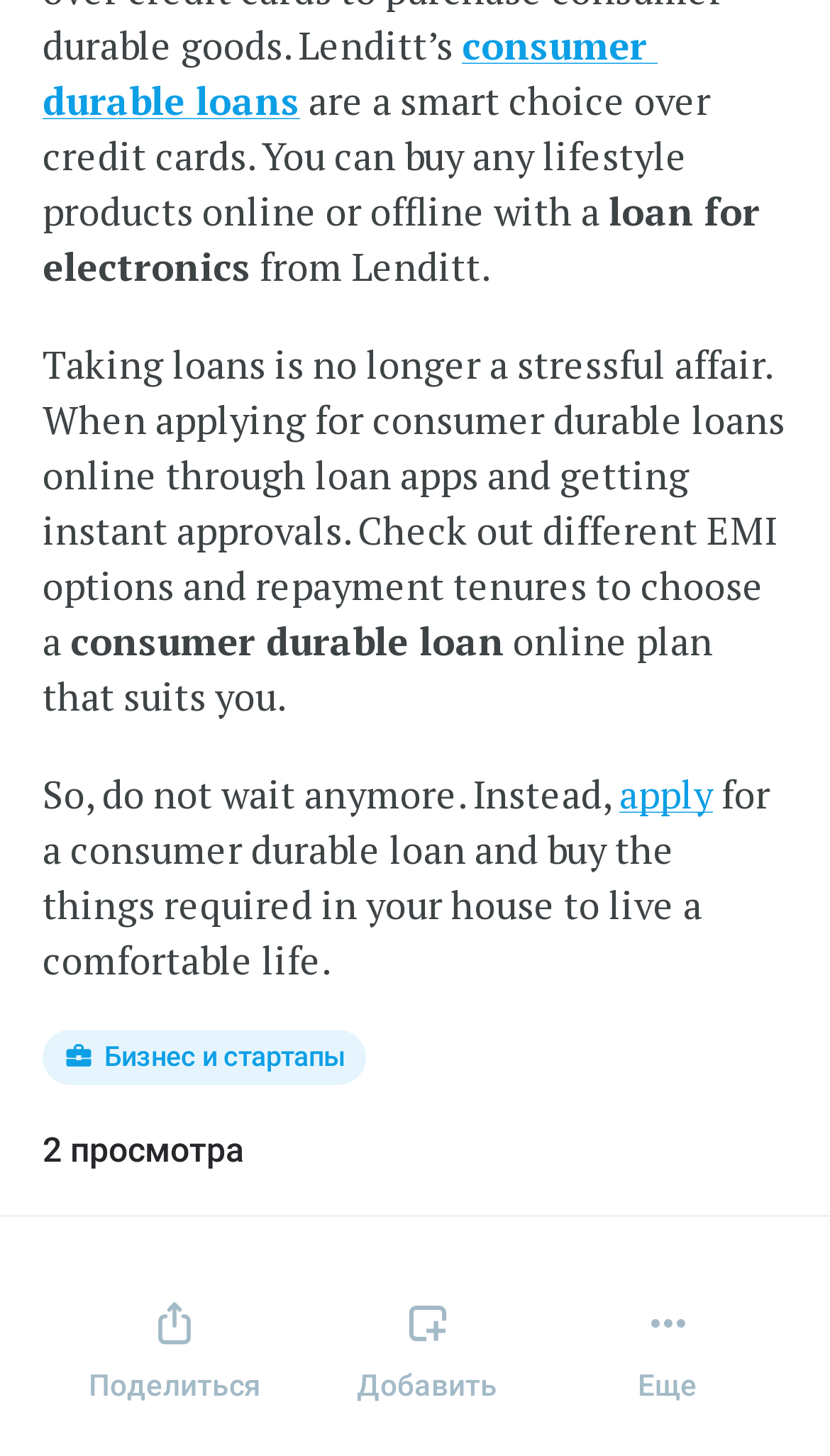Please provide a detailed answer to the question below by examining the image:
How many buttons are there at the bottom of the page?

There are three buttons at the bottom of the page, each with an image and text, namely 'Поделиться', 'Добавить', and 'Еще'.